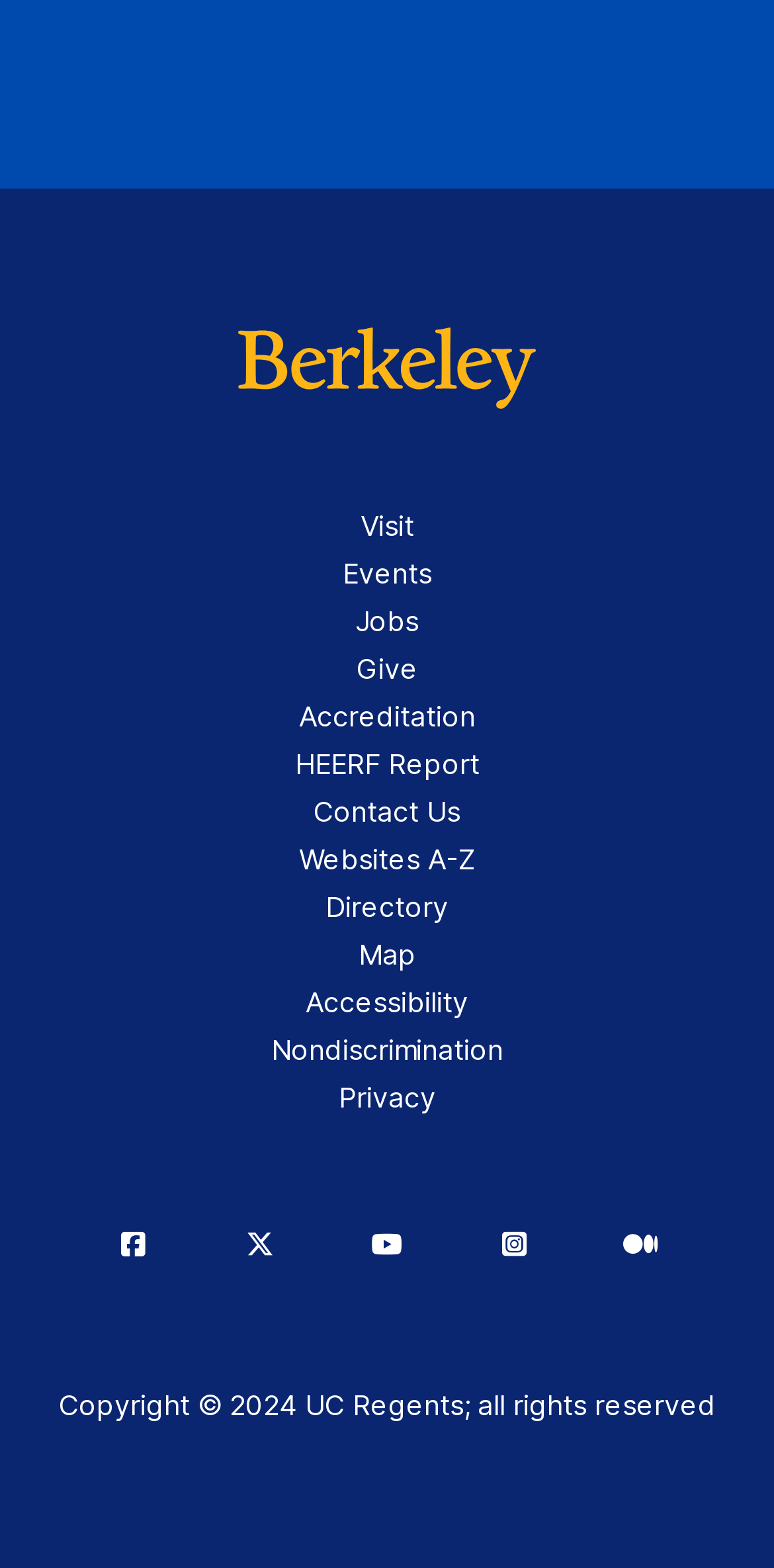Identify the bounding box coordinates for the UI element mentioned here: "HEERF Report". Provide the coordinates as four float values between 0 and 1, i.e., [left, top, right, bottom].

[0.046, 0.472, 0.954, 0.502]